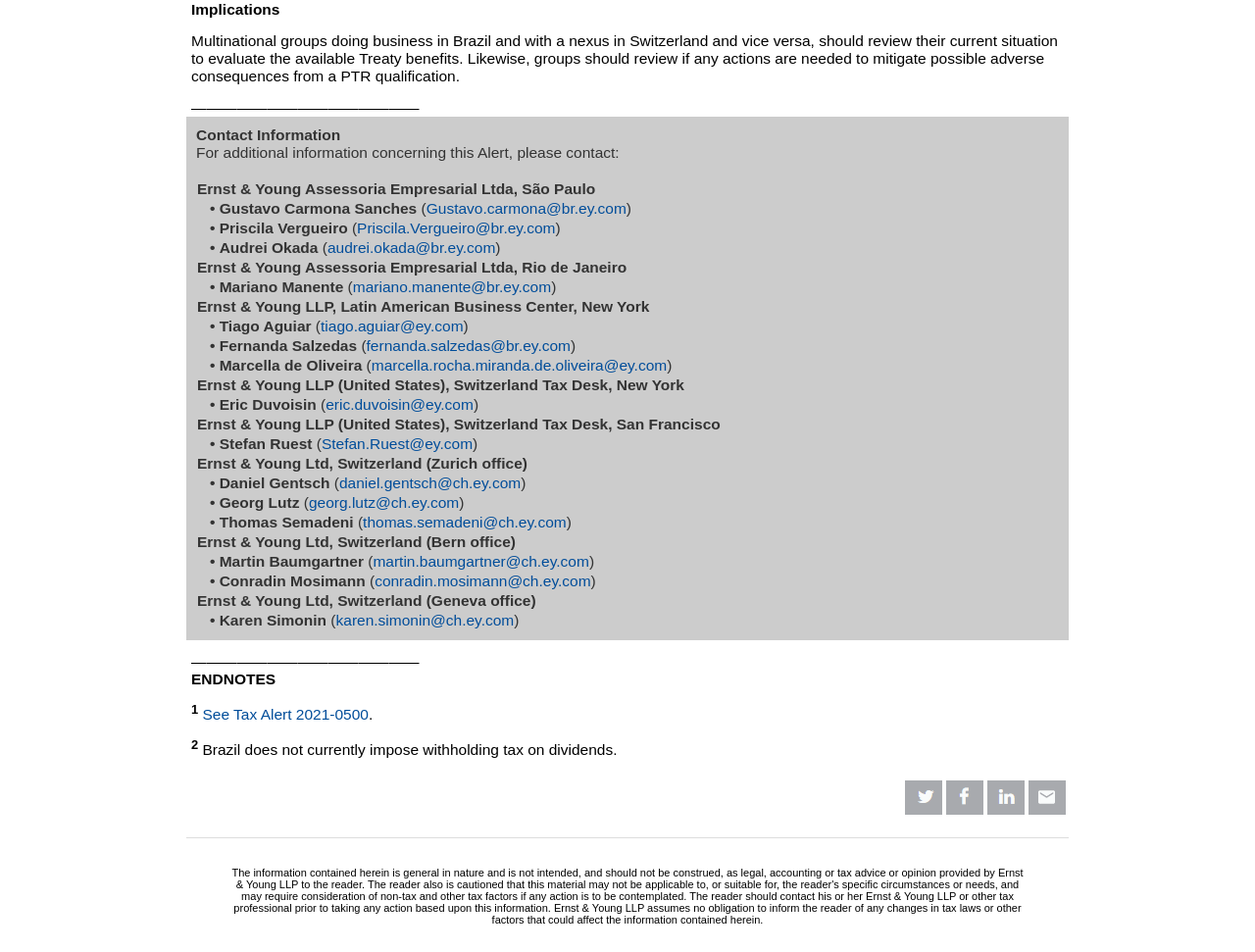Who can be contacted for additional information?
Give a one-word or short-phrase answer derived from the screenshot.

Ernst & Young professionals